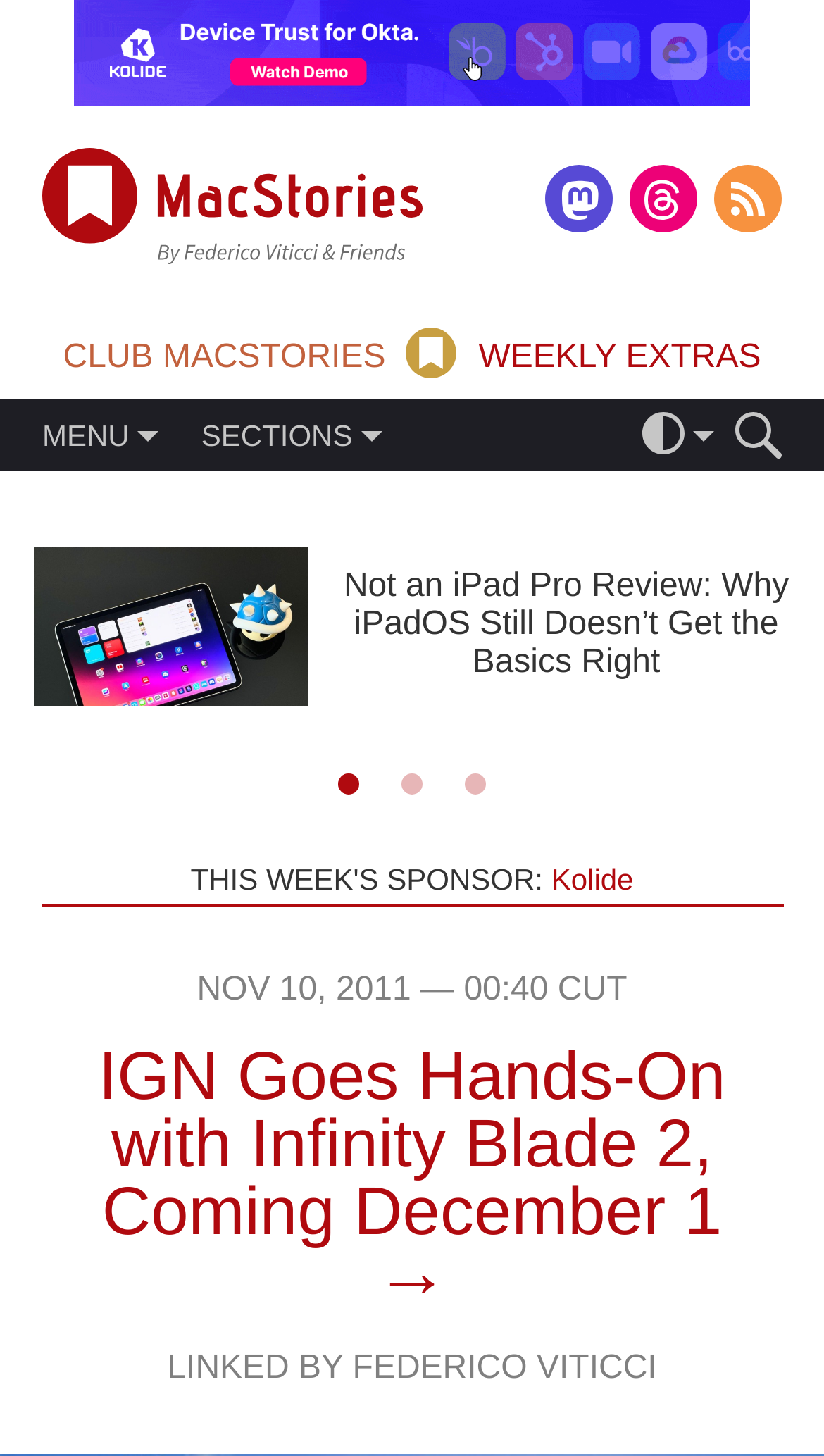Please specify the bounding box coordinates of the clickable region necessary for completing the following instruction: "Check the time of the post". The coordinates must consist of four float numbers between 0 and 1, i.e., [left, top, right, bottom].

[0.239, 0.667, 0.761, 0.692]